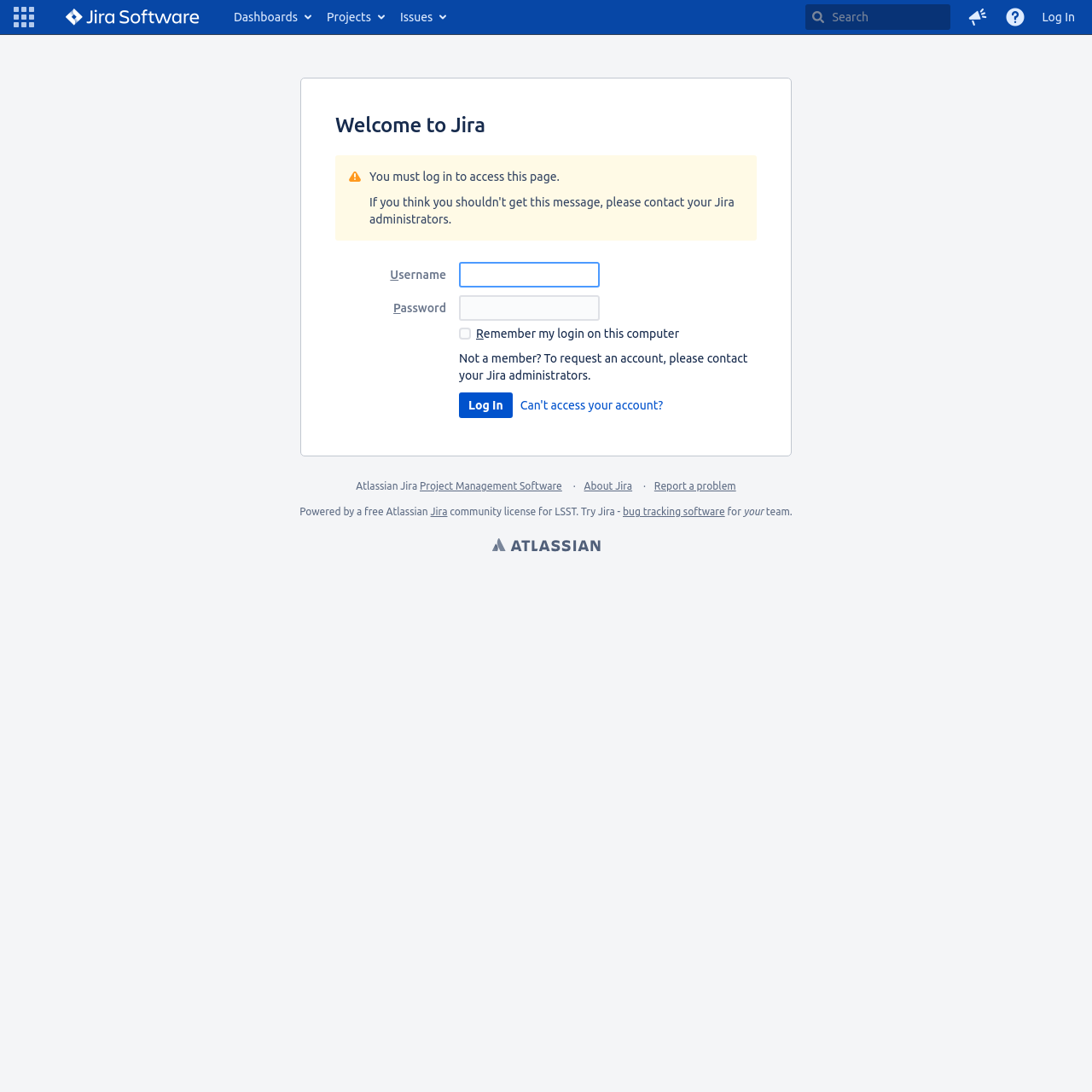Please specify the coordinates of the bounding box for the element that should be clicked to carry out this instruction: "Go to home page". The coordinates must be four float numbers between 0 and 1, formatted as [left, top, right, bottom].

[0.052, 0.0, 0.191, 0.031]